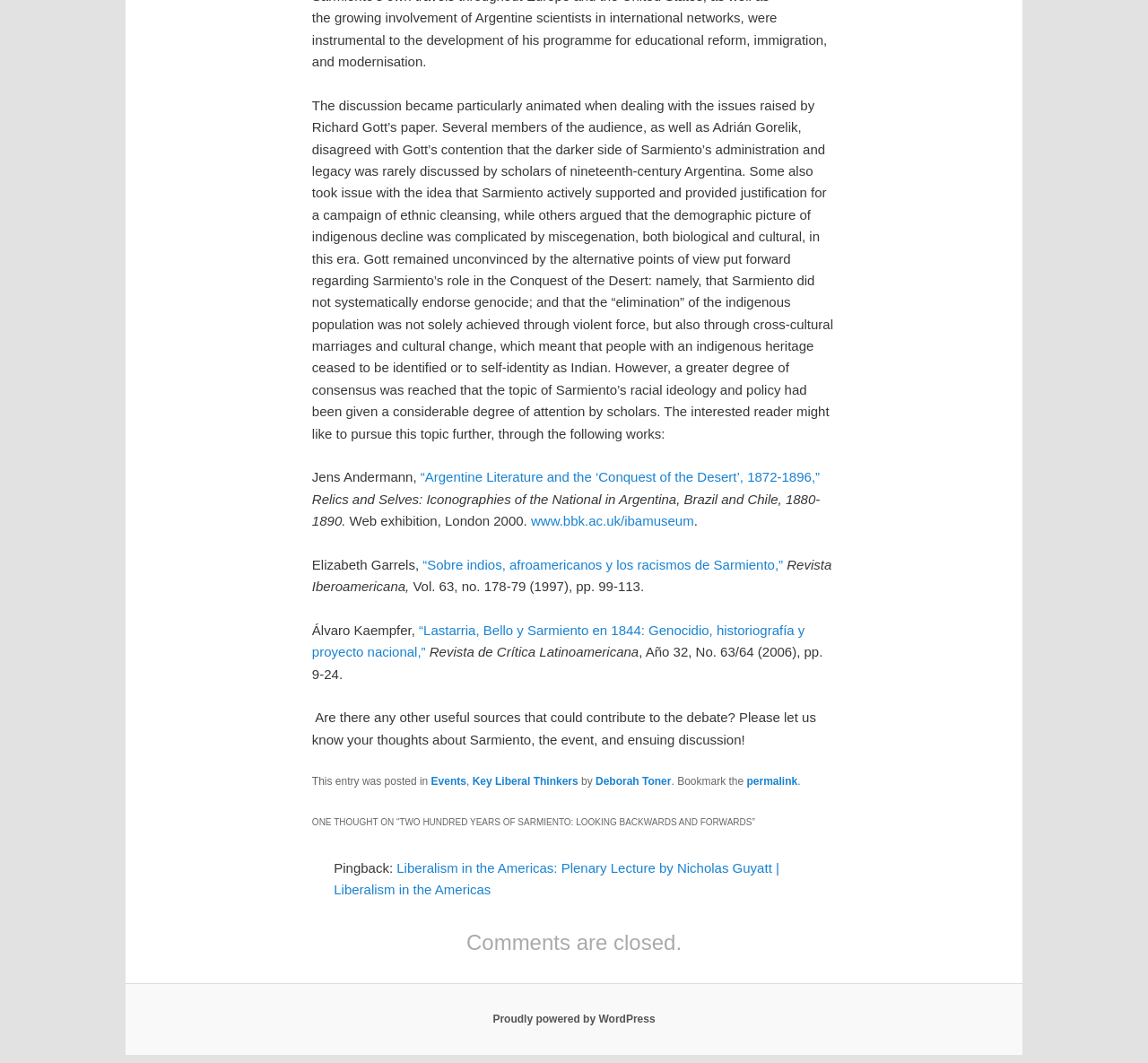Carefully examine the image and provide an in-depth answer to the question: What is the topic of the discussion?

The discussion became particularly animated when dealing with the issues raised by Richard Gott's paper, which suggests that the topic of the discussion is related to Sarmiento's paper.